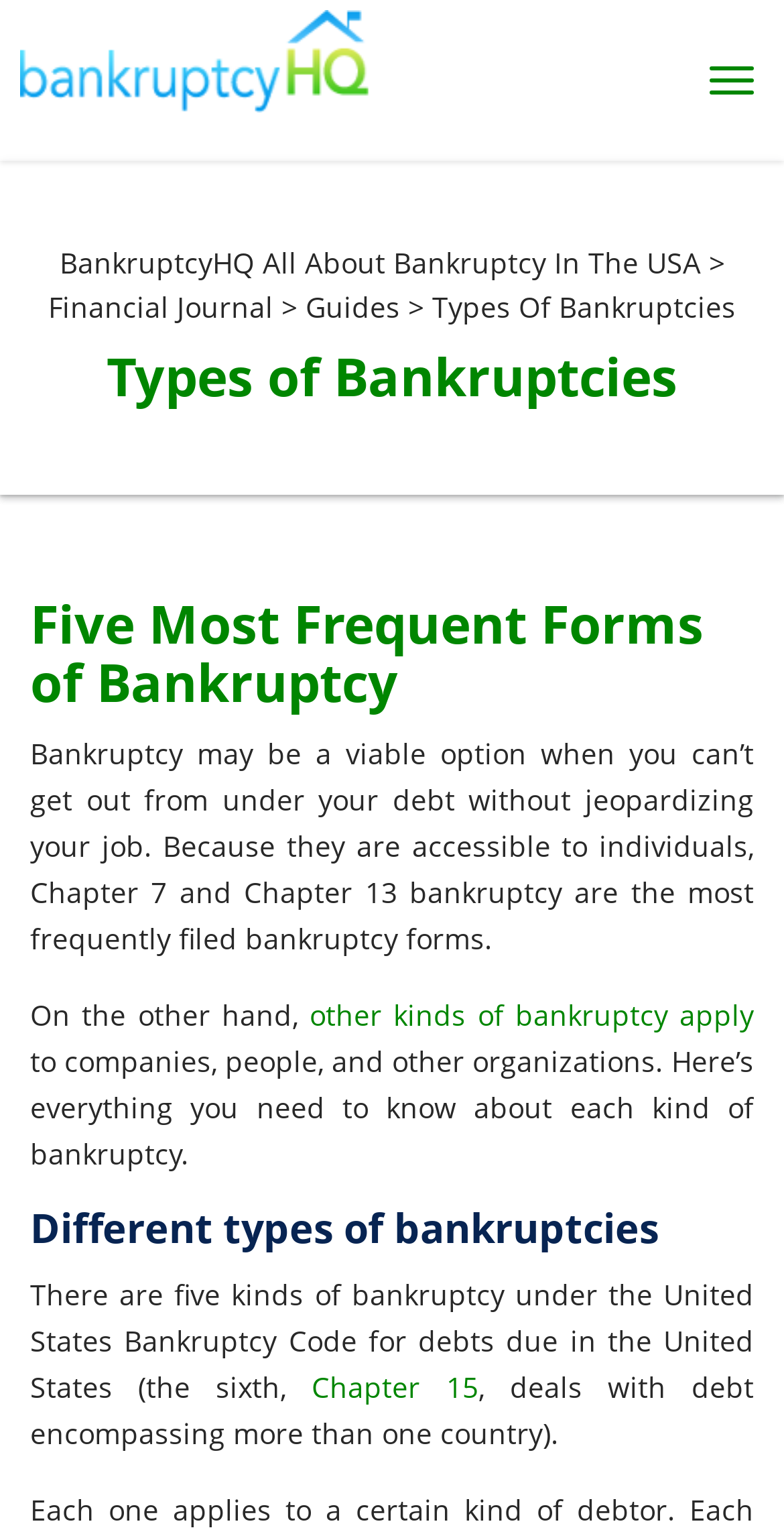What is the relation between Chapter 15 and other kinds of bankruptcy?
Please give a detailed and elaborate answer to the question.

The webpage mentions that Chapter 15 deals with debt encompassing more than one country, which distinguishes it from the other five kinds of bankruptcy that are applicable within the United States.